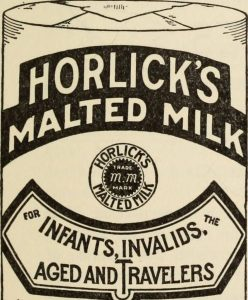Thoroughly describe what you see in the image.

The image is an advertisement label for Horlick's Malted Milk, which prominently features the product name in bold lettering. It emphasizes its suitability for "INFANTS, INVALIDS, AGED AND TRAVELERS," highlighting the product's versatility and target audience. The label reflects early 20th-century marketing techniques, using a clear and direct approach to convey the benefits of the malted milk. This product exemplifies innovations in infant nutrition during the Progressive Era, a time when mothers and health professionals sought alternatives to traditional breastfeeding methods. The label is part of a historical context that includes advancements in infant food formulations, addressing the dietary needs of vulnerable populations.